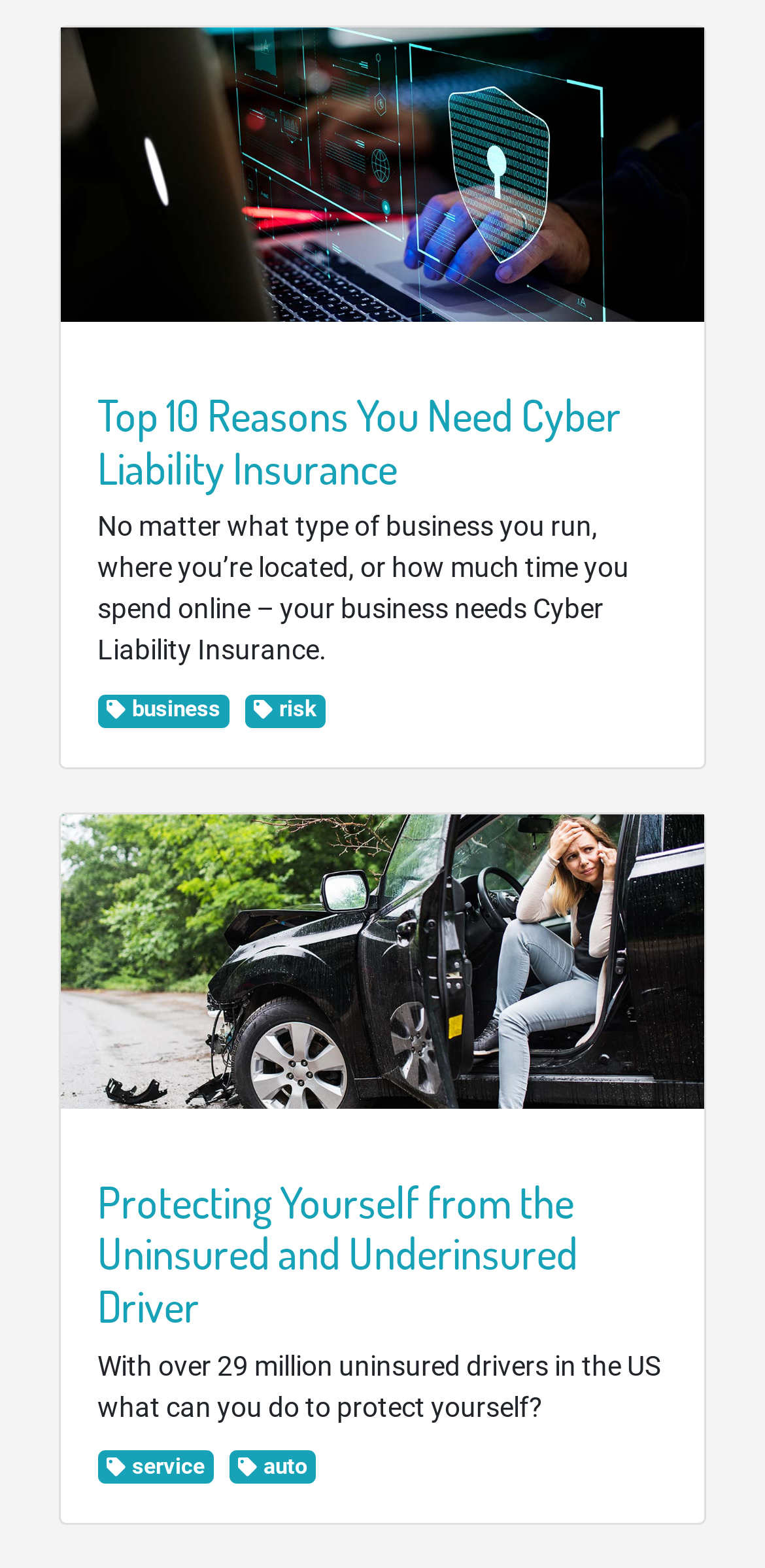Can you find the bounding box coordinates for the element that needs to be clicked to execute this instruction: "Learn about risk"? The coordinates should be given as four float numbers between 0 and 1, i.e., [left, top, right, bottom].

[0.32, 0.443, 0.425, 0.464]